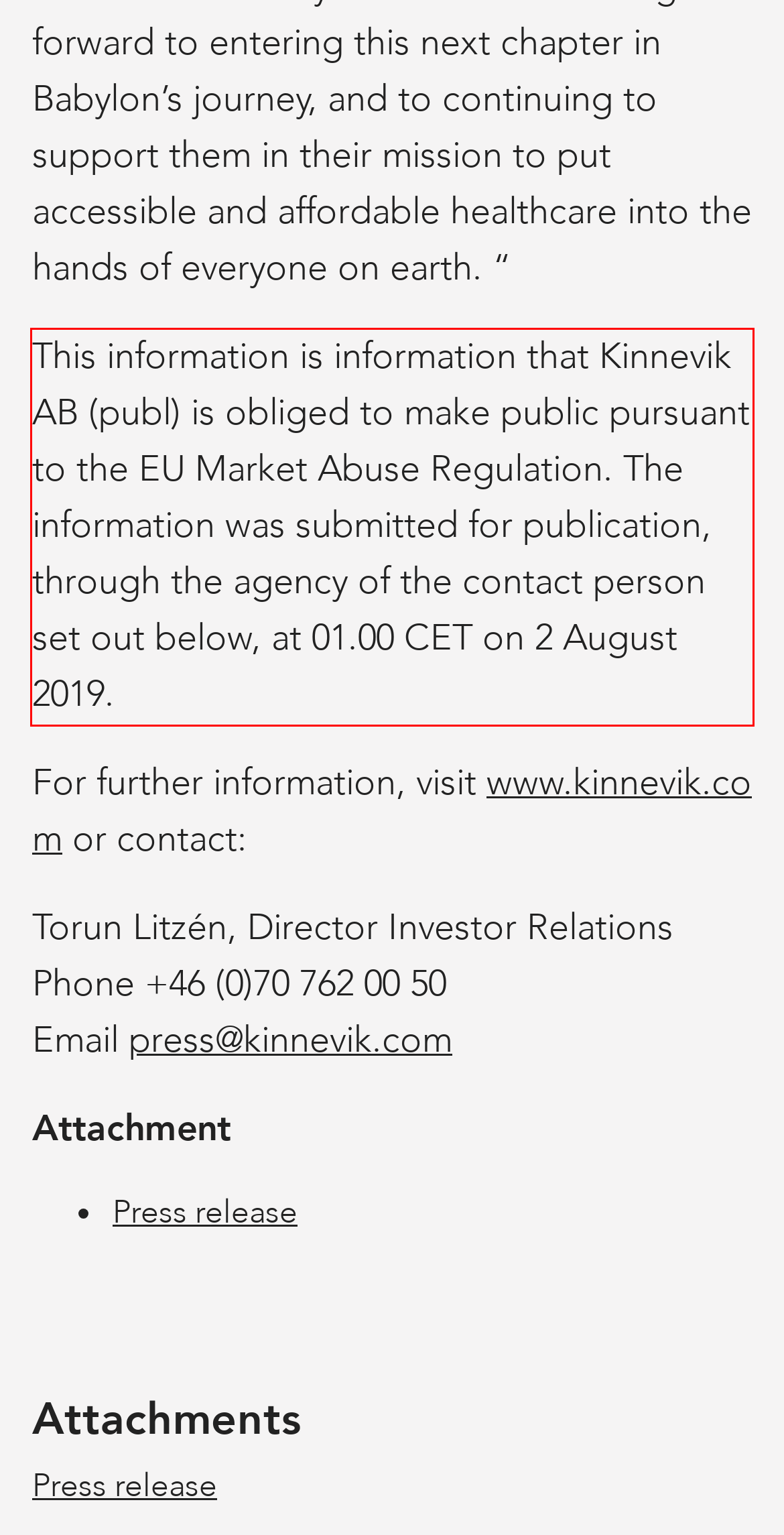Examine the screenshot of the webpage, locate the red bounding box, and generate the text contained within it.

This information is information that Kinnevik AB (publ) is obliged to make public pursuant to the EU Market Abuse Regulation. The information was submitted for publication, through the agency of the contact person set out below, at 01.00 CET on 2 August 2019.